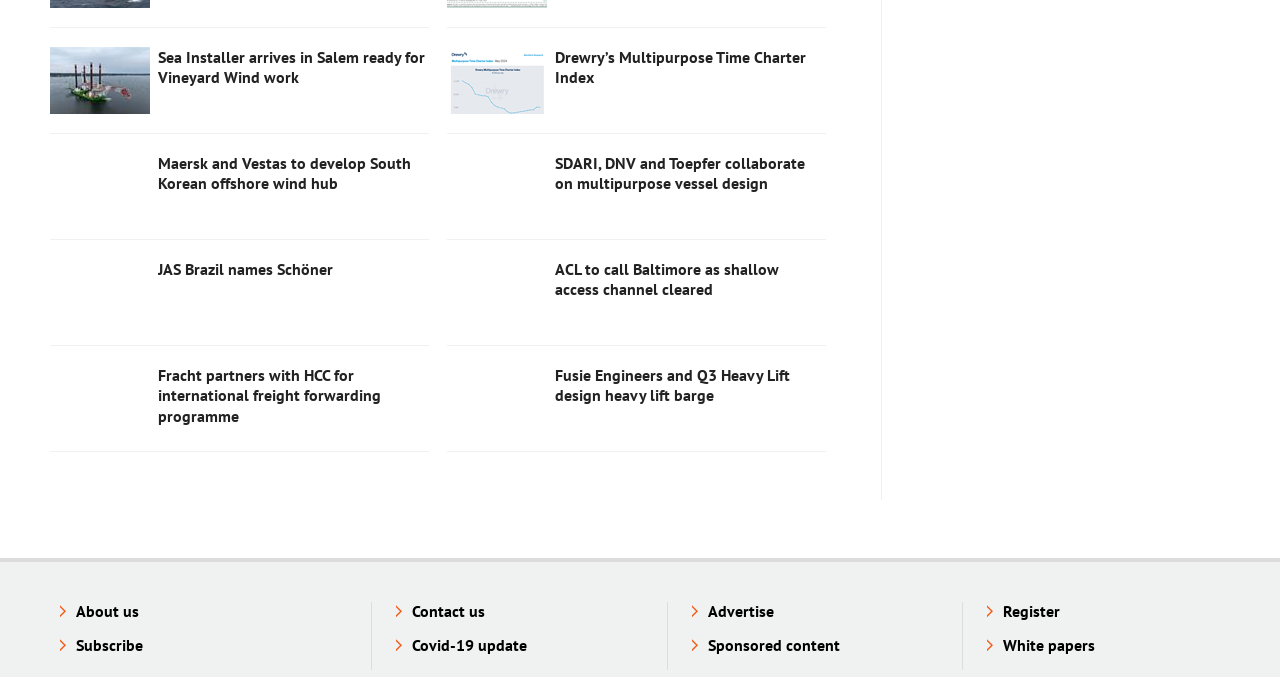Please reply to the following question using a single word or phrase: 
How many images are there in the webpage?

12